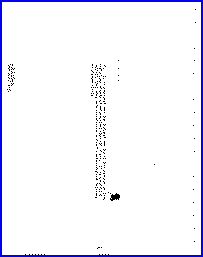Compose a detailed narrative for the image.

The image appears to be a graphic or illustration related to UFO sightings, possibly representing a radar graphic or an outline of a craft as discussed in the surrounding text. The context indicates a discussion on significant UFO cases, particularly referencing sightings in Belgium and the UK, highlighting their defense implications. The content discusses evidence and testimonies related to military encounters with unidentified flying objects, underscoring the noteworthiness of these phenomena in defense and aerial observation. The graphic could be an illustrative representation supporting these concepts, emphasizing the serious nature of the phenomena under investigation.